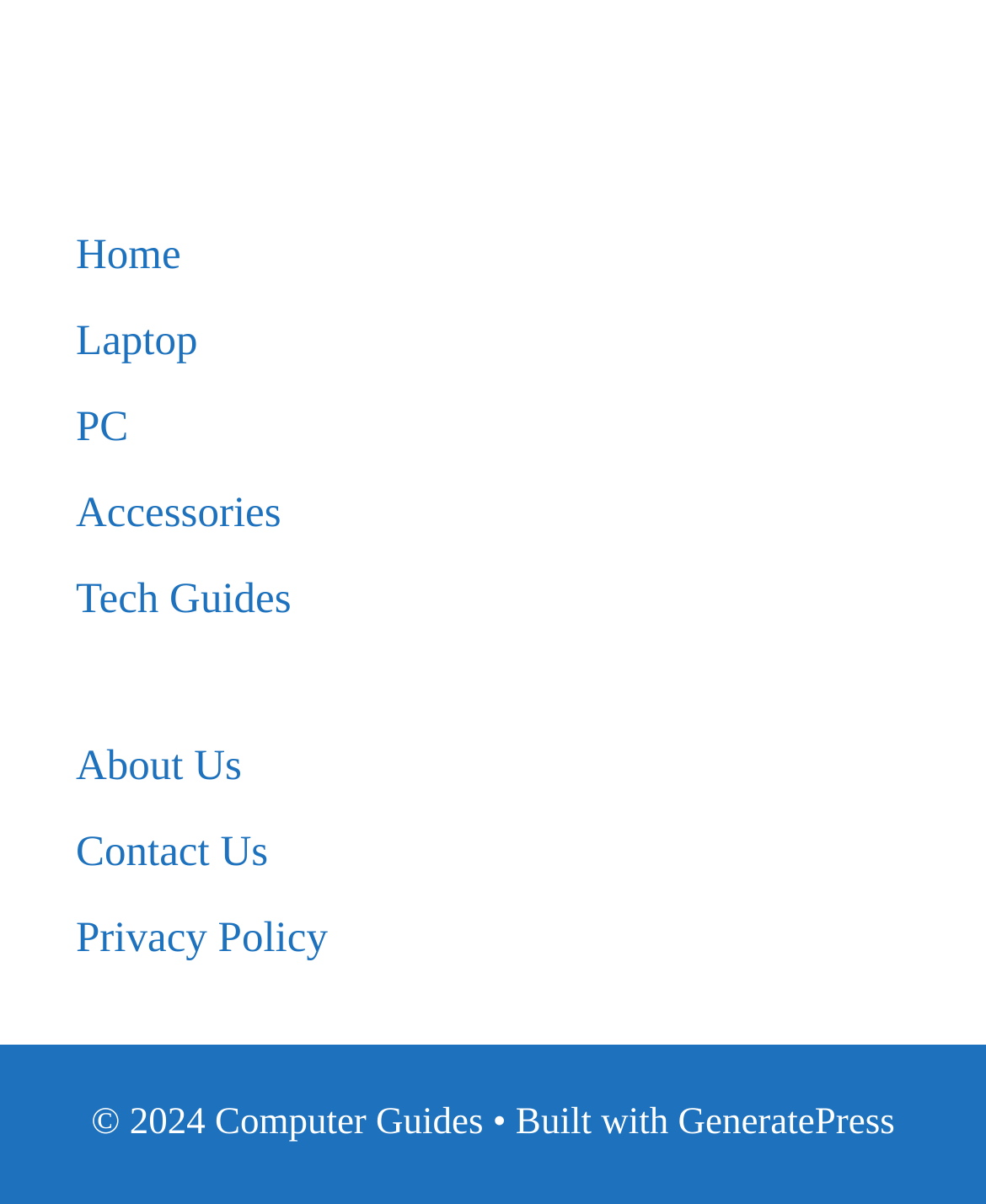Identify the coordinates of the bounding box for the element described below: "Laptop". Return the coordinates as four float numbers between 0 and 1: [left, top, right, bottom].

[0.077, 0.263, 0.2, 0.303]